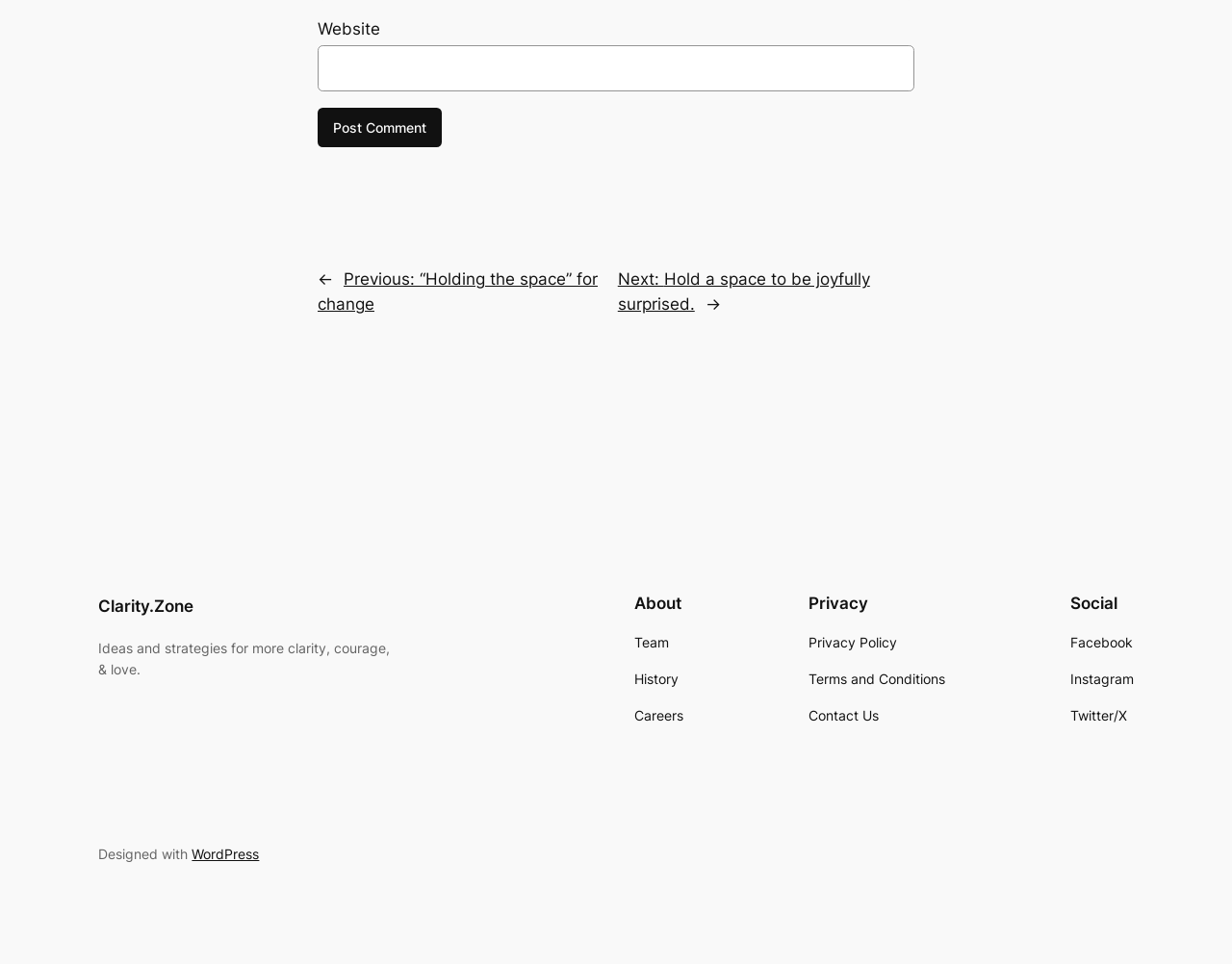Identify the bounding box coordinates of the clickable region to carry out the given instruction: "Post a comment".

[0.258, 0.112, 0.359, 0.153]